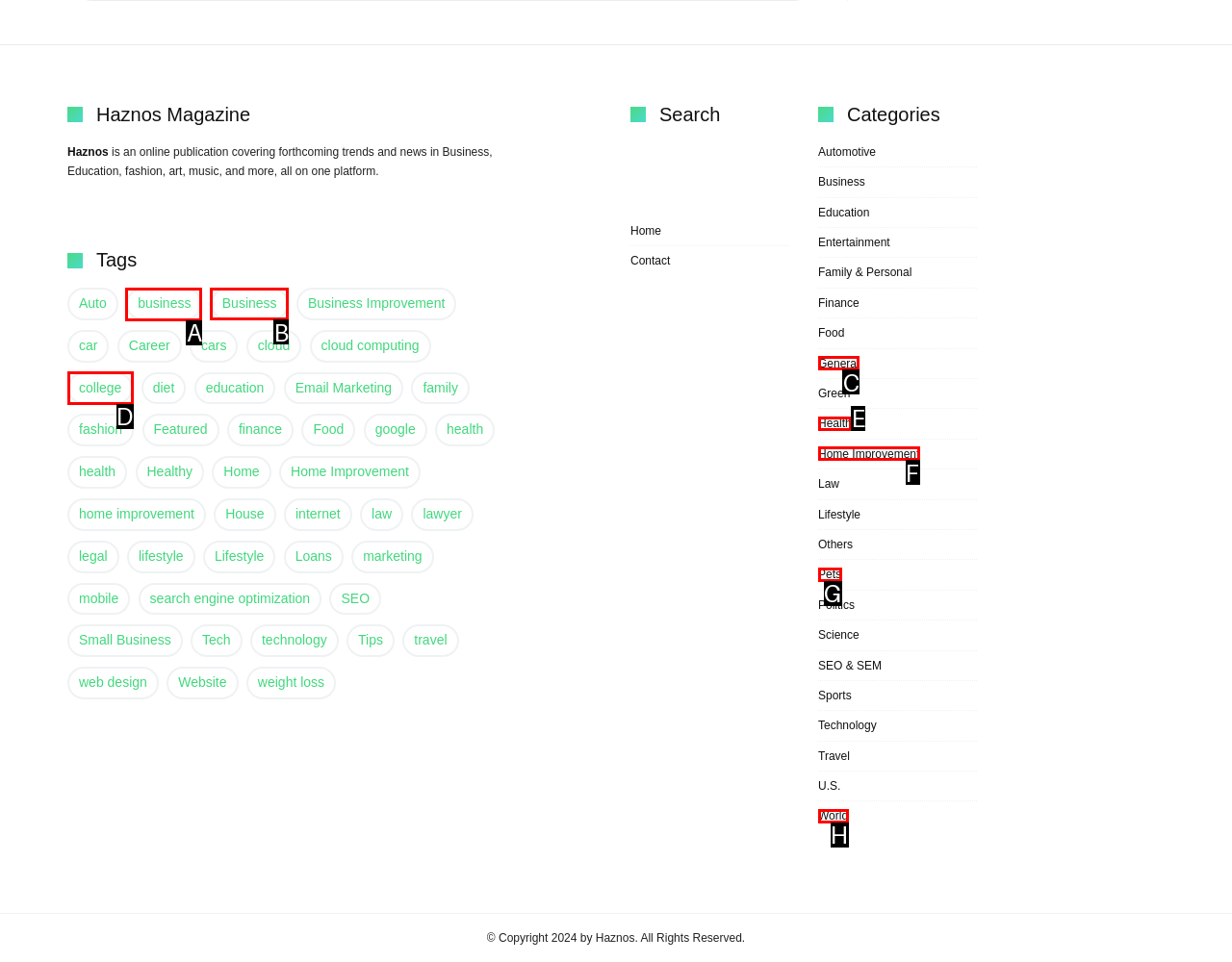Choose the HTML element you need to click to achieve the following task: Click on the 'Business' tag
Respond with the letter of the selected option from the given choices directly.

A